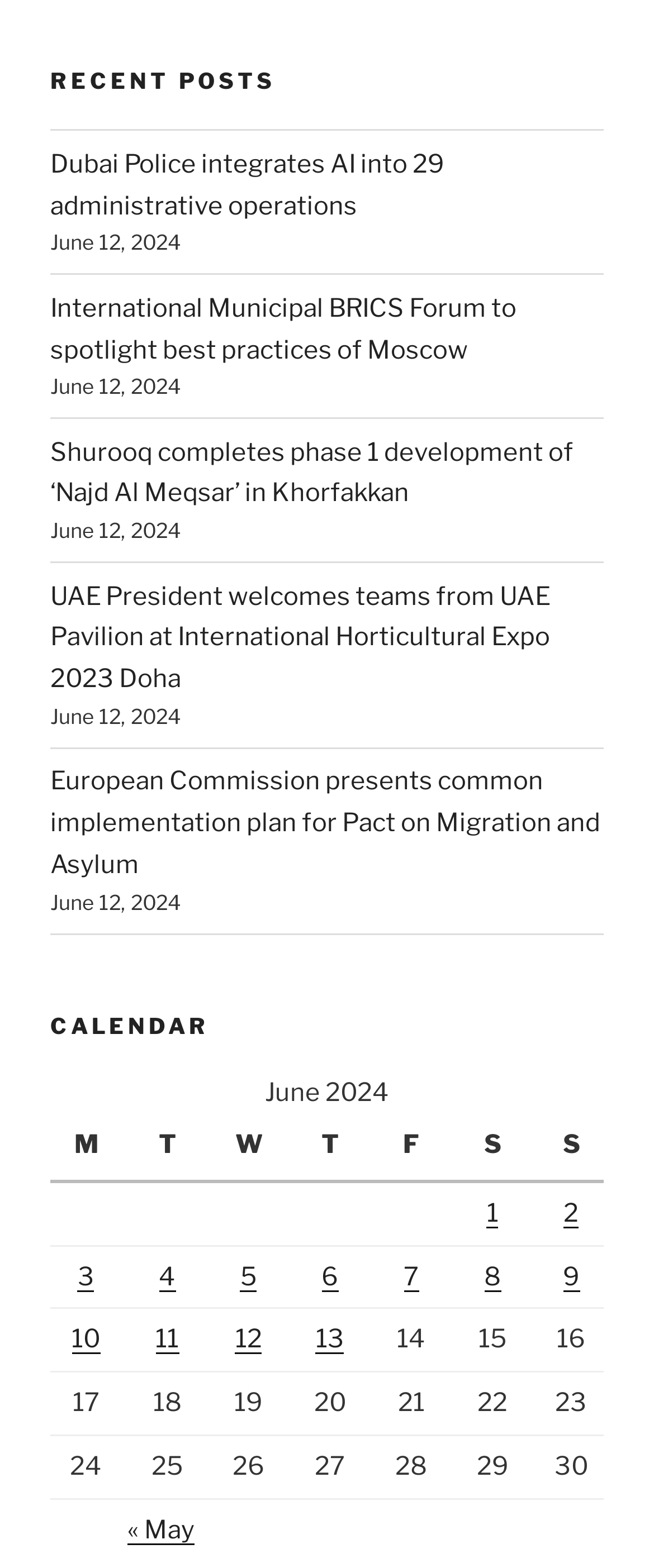Answer succinctly with a single word or phrase:
How many links are in the 'Recent Posts' section?

6